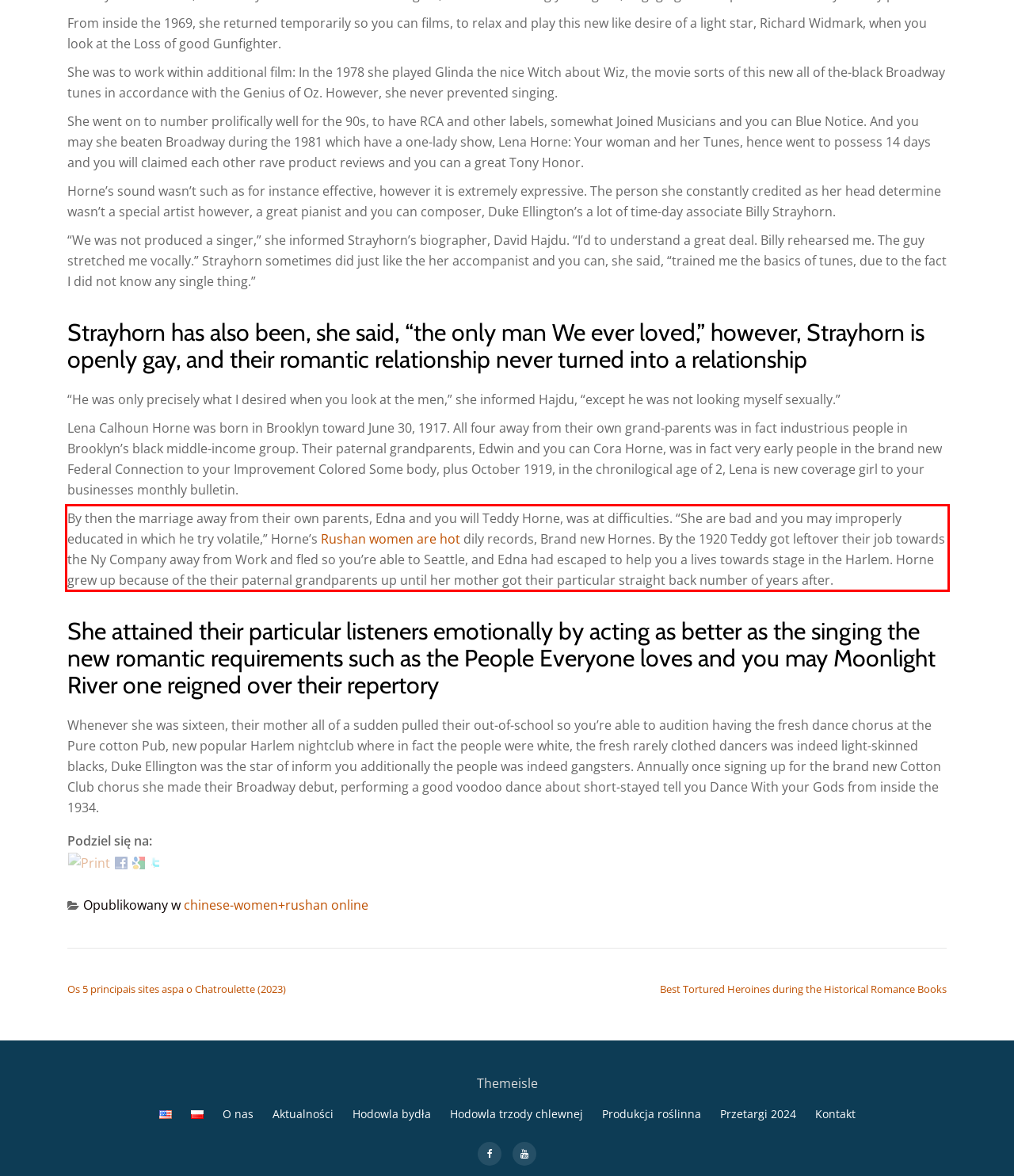In the given screenshot, locate the red bounding box and extract the text content from within it.

Lena Calhoun Horne was born in Brooklyn toward June 30, 1917. All four away from their own grand-parents was in fact industrious people in Brooklyn’s black middle-income group. Their paternal grandparents, Edwin and you can Cora Horne, was in fact very early people in the brand new Federal Connection to your Improvement Colored Some body, plus October 1919, in the chronilogical age of 2, Lena is new coverage girl to your businesses monthly bulletin.